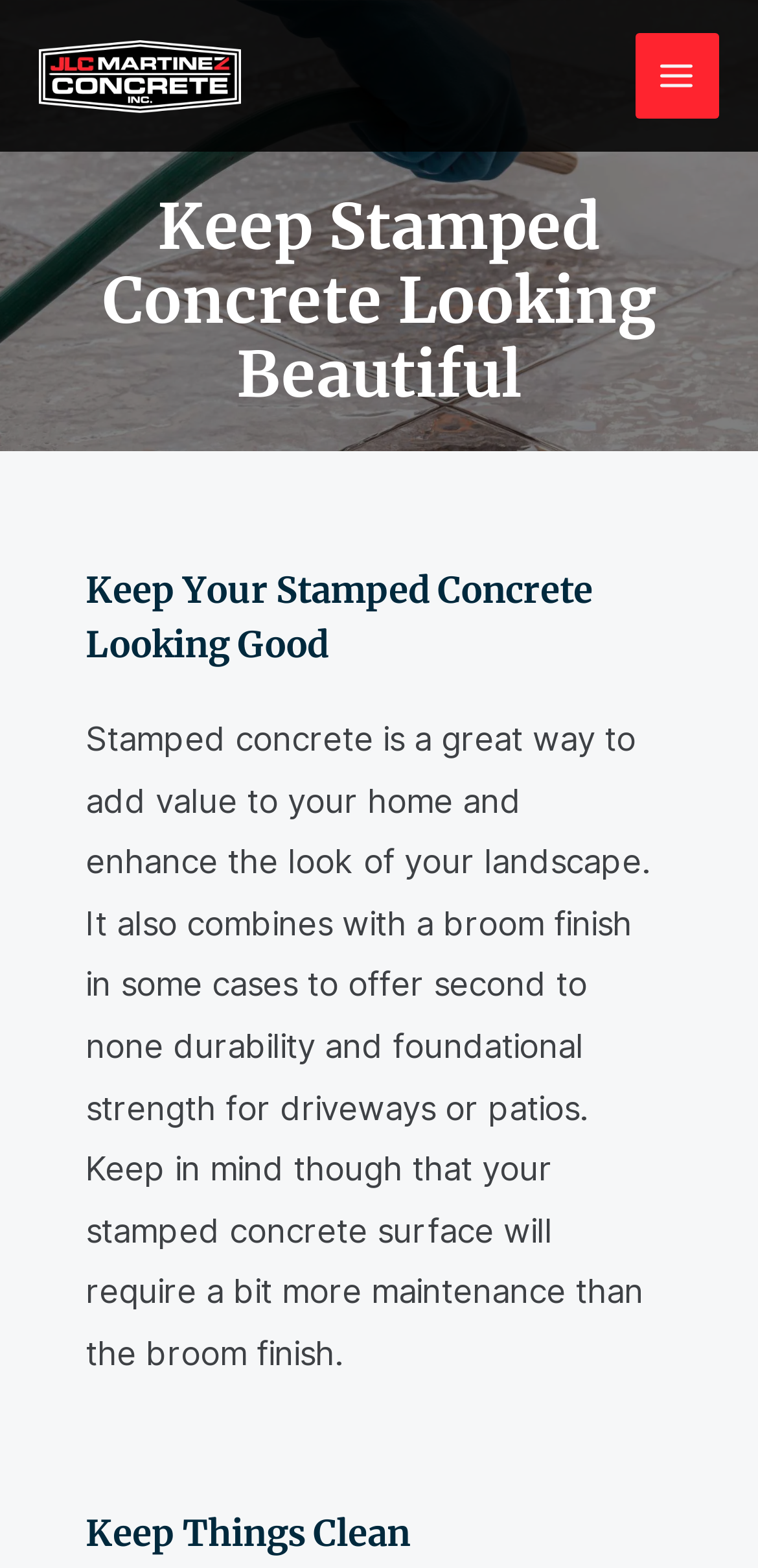What is the main topic of this webpage? Analyze the screenshot and reply with just one word or a short phrase.

Stamped concrete maintenance